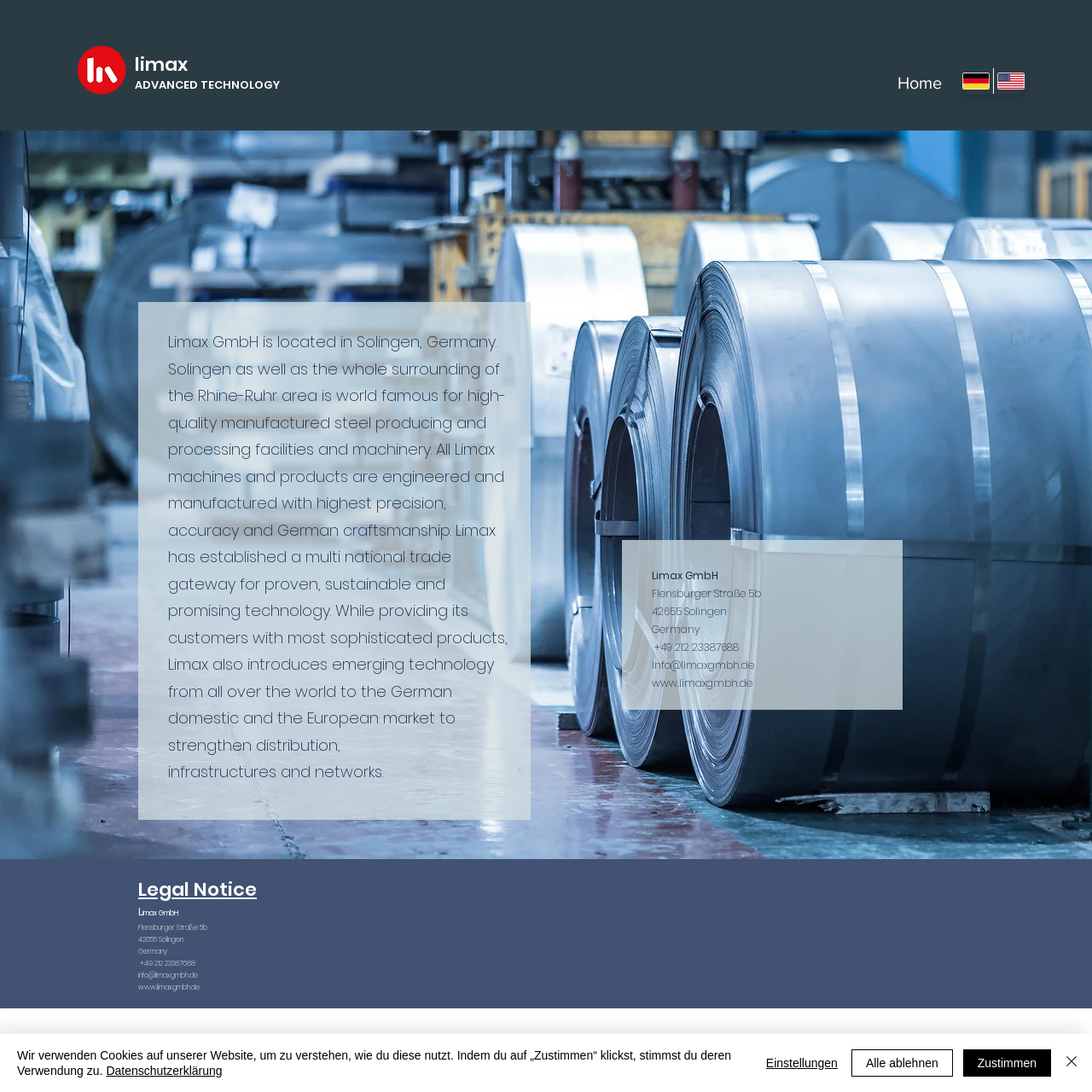Identify the bounding box coordinates of the element that should be clicked to fulfill this task: "Click the Home link". The coordinates should be provided as four float numbers between 0 and 1, i.e., [left, top, right, bottom].

[0.814, 0.062, 0.87, 0.086]